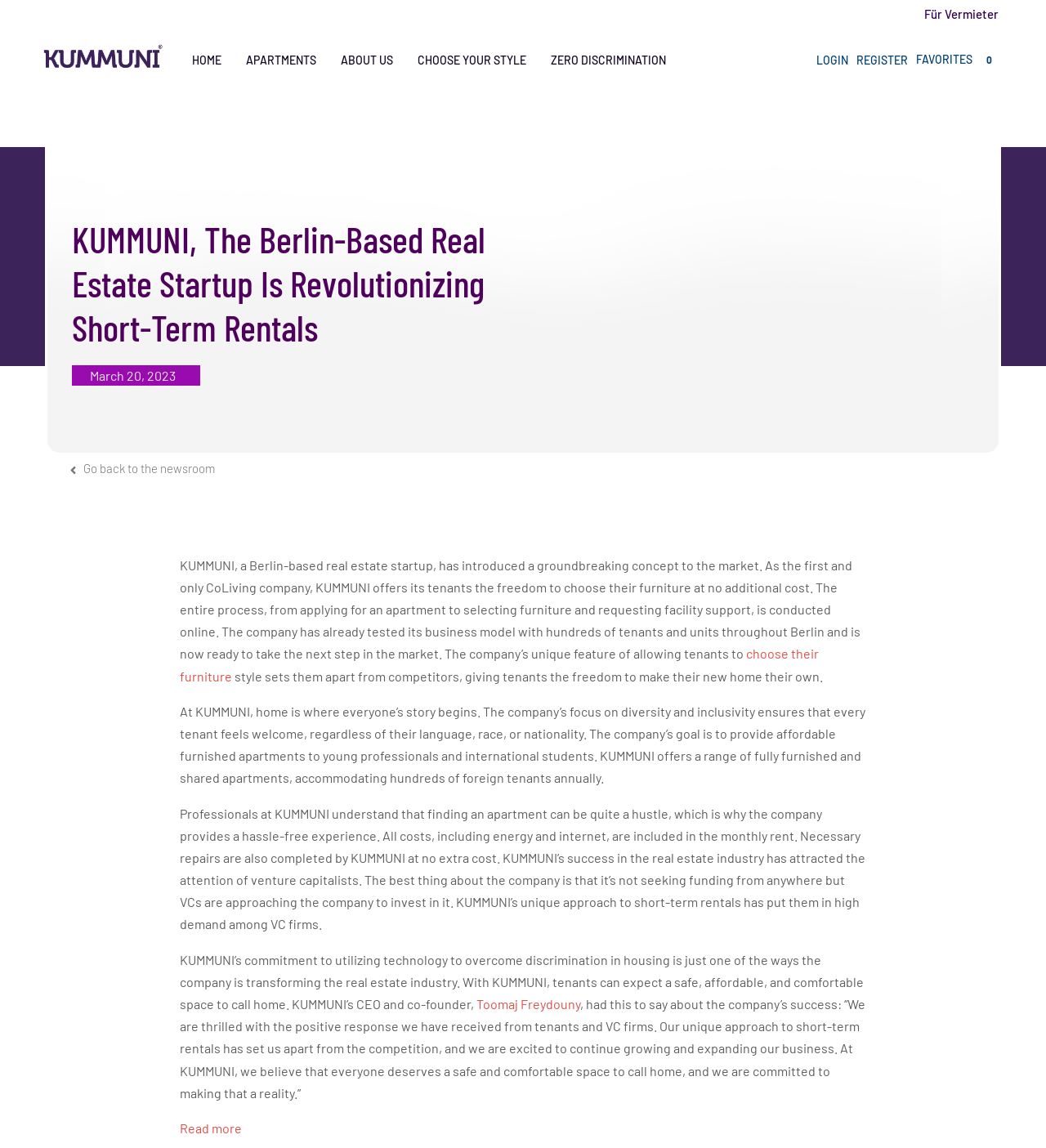Please identify the bounding box coordinates of the area that needs to be clicked to follow this instruction: "Click on the 'Für Vermieter' link".

[0.877, 0.0, 0.961, 0.025]